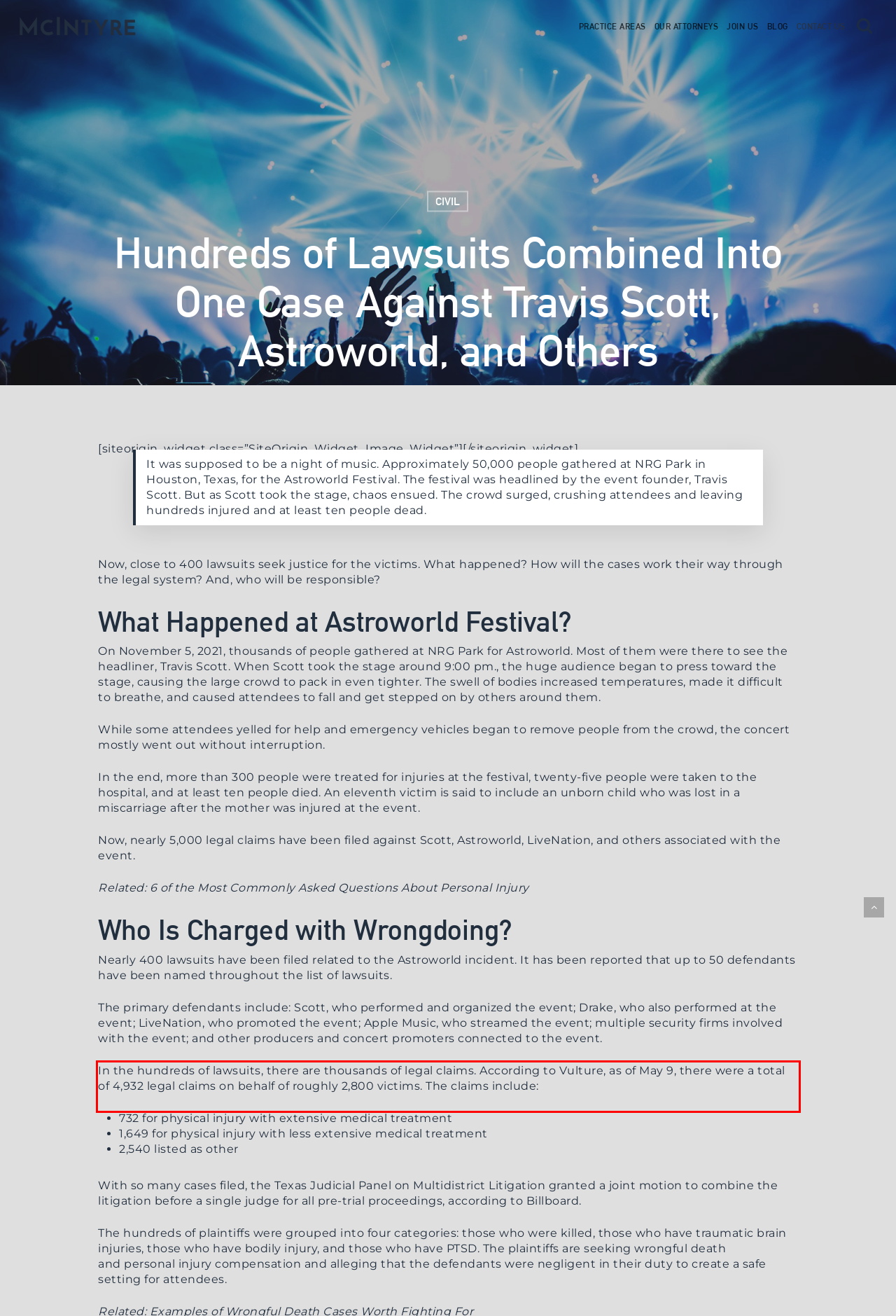Using the provided screenshot of a webpage, recognize the text inside the red rectangle bounding box by performing OCR.

In the hundreds of lawsuits, there are thousands of legal claims. According to Vulture, as of May 9, there were a total of 4,932 legal claims on behalf of roughly 2,800 victims. The claims include: